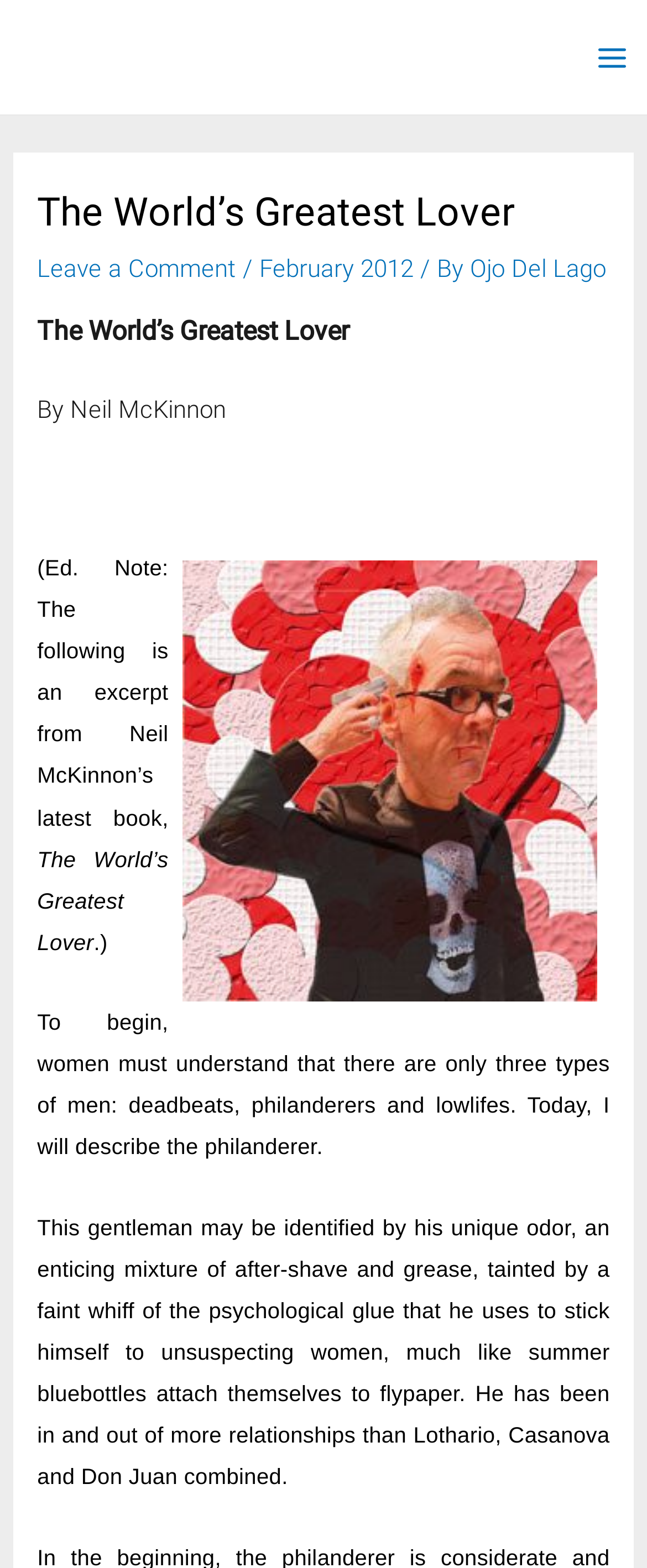Identify the bounding box for the UI element described as: "Ojo Del Lago". The coordinates should be four float numbers between 0 and 1, i.e., [left, top, right, bottom].

[0.727, 0.162, 0.937, 0.181]